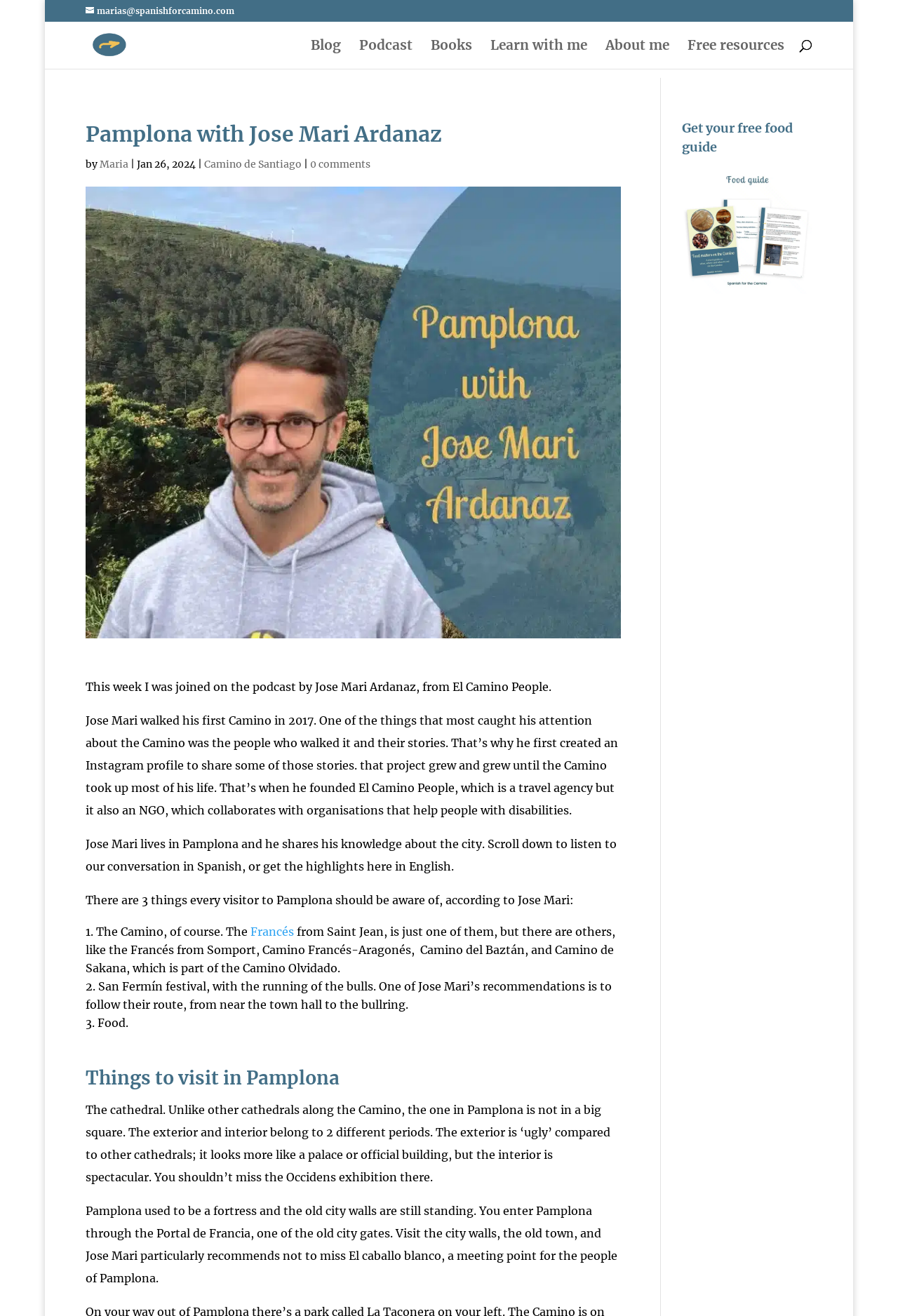Identify the bounding box coordinates of the region I need to click to complete this instruction: "Get the Camino food guide".

[0.759, 0.215, 0.905, 0.226]